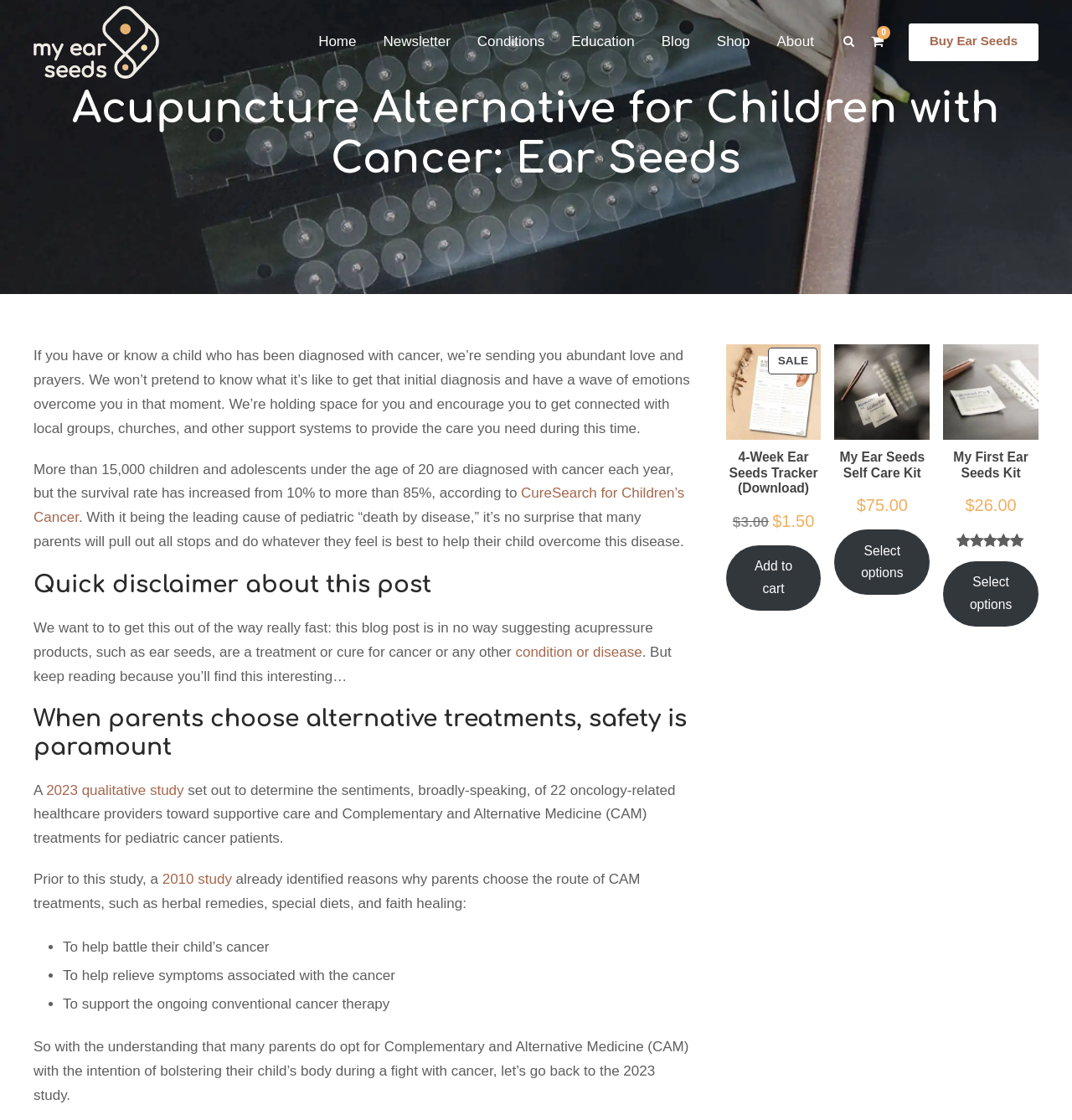Pinpoint the bounding box coordinates of the area that should be clicked to complete the following instruction: "Check the 'VMware' link". The coordinates must be given as four float numbers between 0 and 1, i.e., [left, top, right, bottom].

None